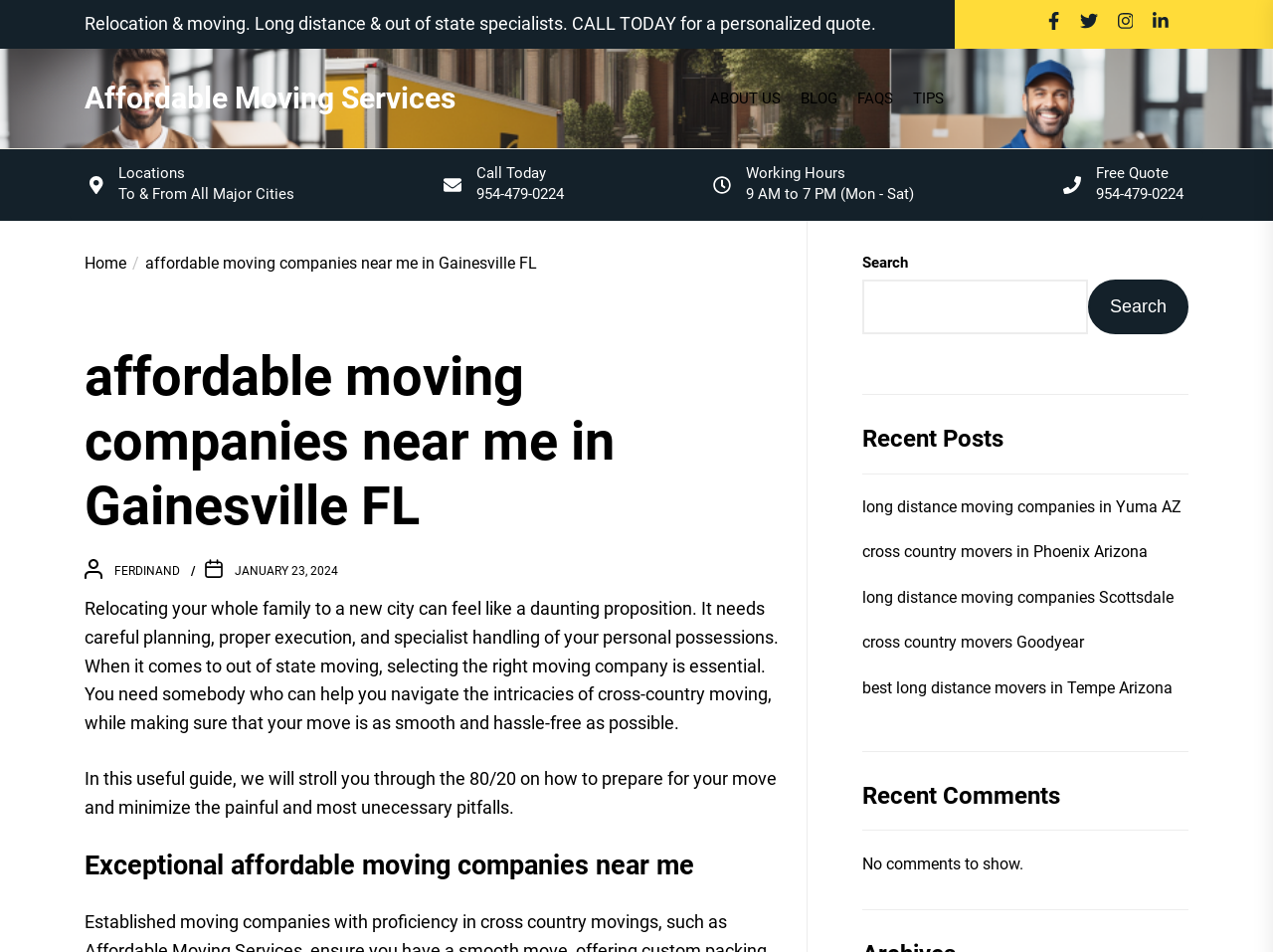Respond to the following query with just one word or a short phrase: 
Are there any comments on the webpage?

No